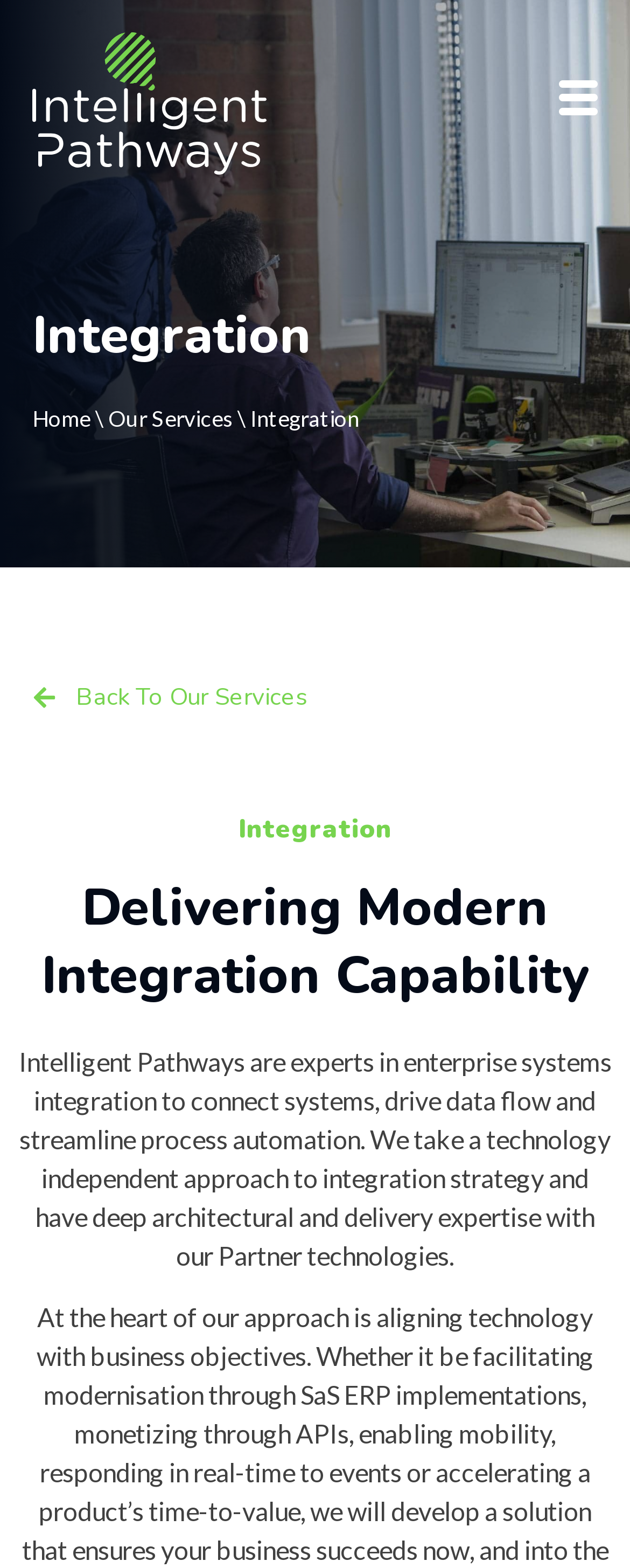Give a concise answer using only one word or phrase for this question:
How many navigation links are in the top section?

3